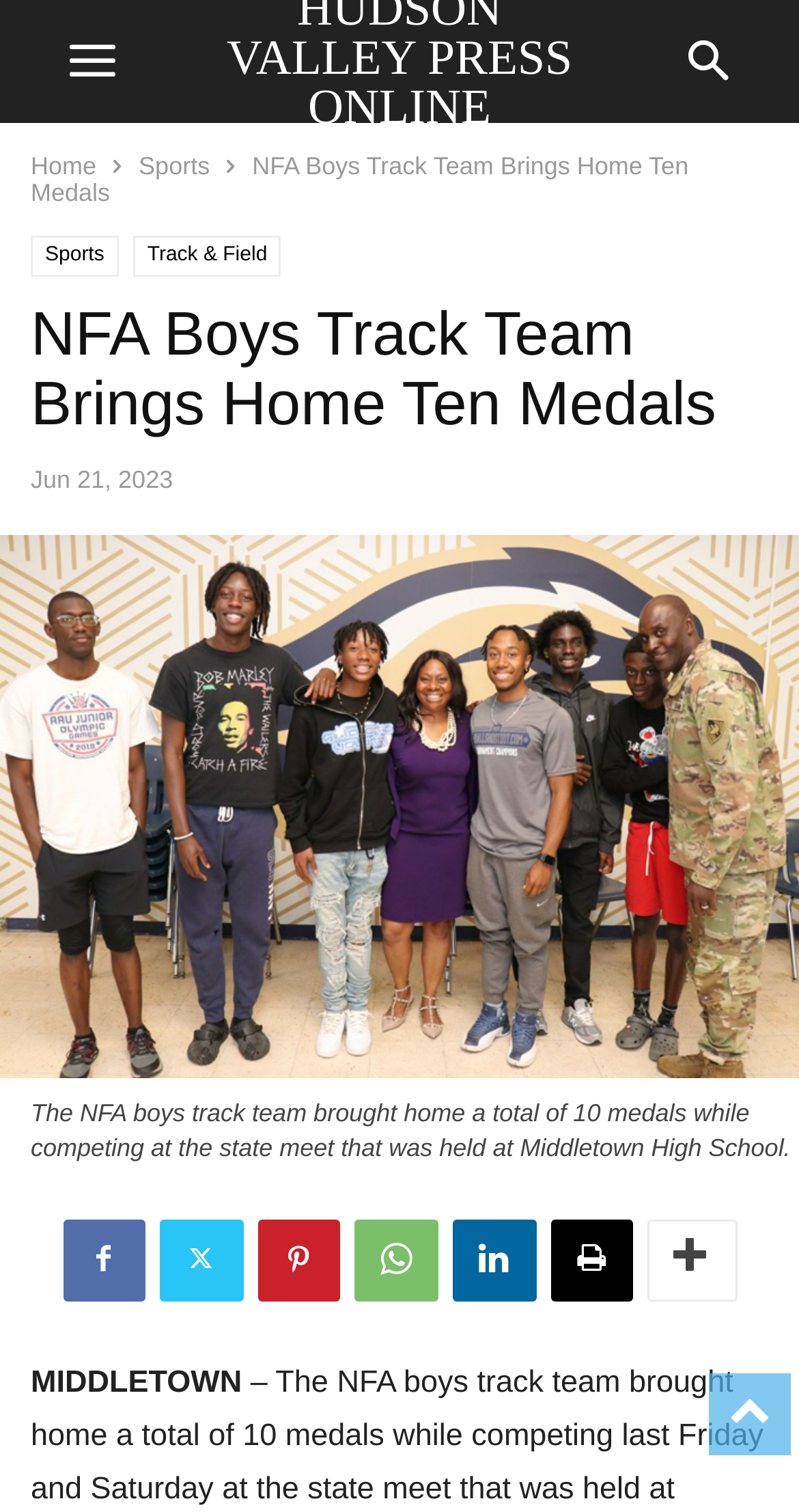Refer to the image and provide an in-depth answer to the question:
How many medals did the NFA boys track team bring home?

The answer can be found in the article's title 'NFA Boys Track Team Brings Home Ten Medals' and also in the image caption 'The NFA boys track team brought home a total of 10 medals while competing at the state meet that was held at Middletown High School.'